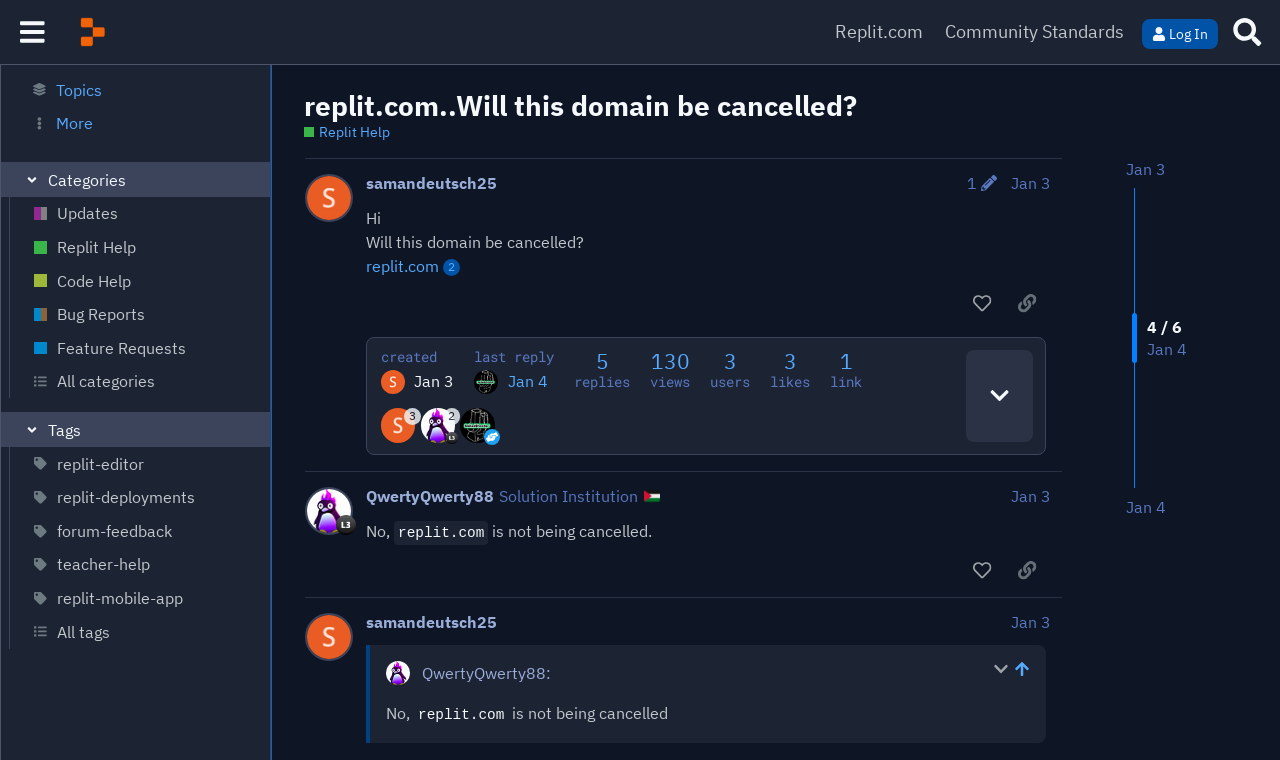Please pinpoint the bounding box coordinates for the region I should click to adhere to this instruction: "Read the post by 'samandeutsch25'".

[0.238, 0.208, 0.867, 0.62]